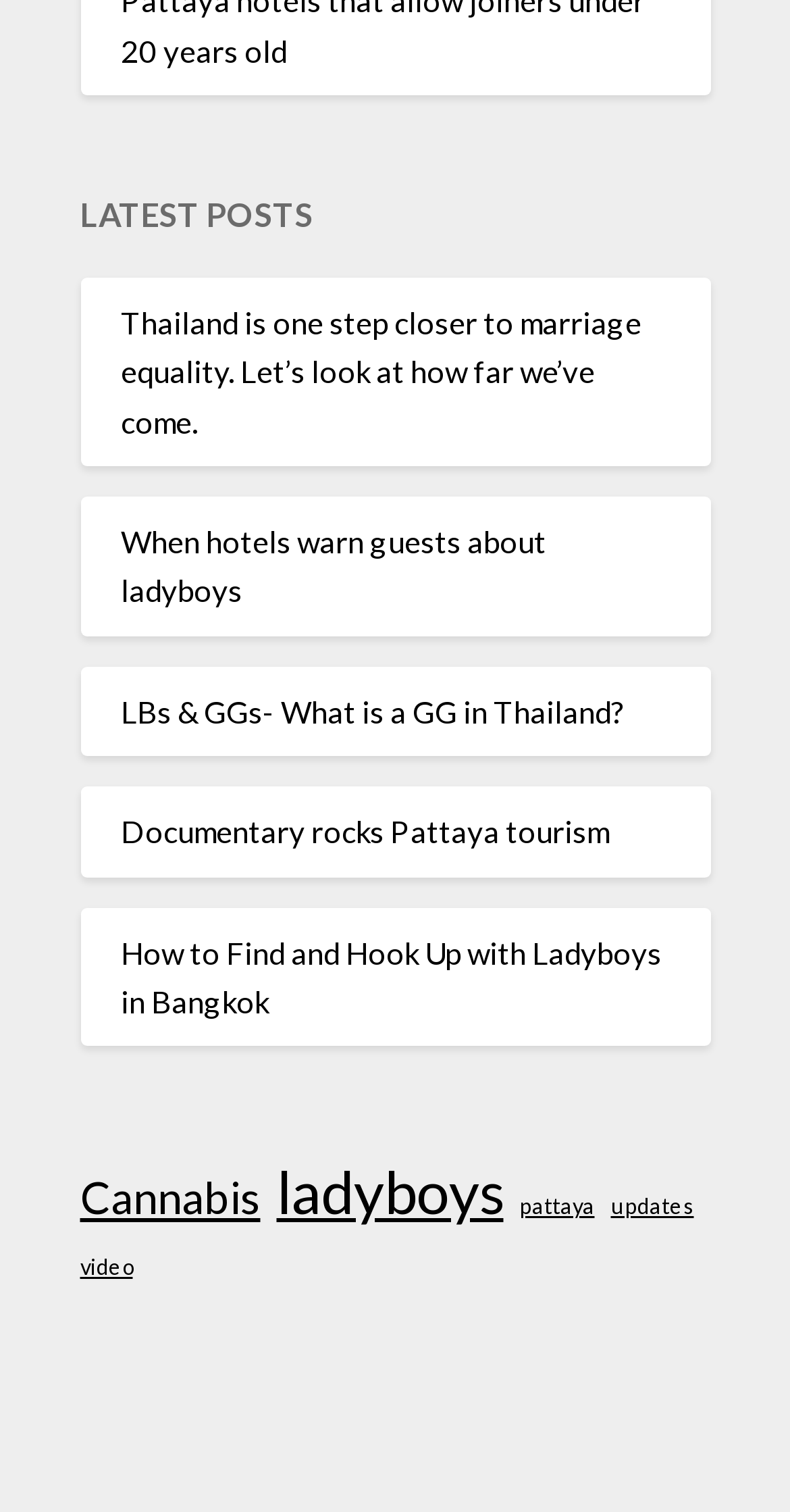Identify the bounding box coordinates of the area you need to click to perform the following instruction: "Search for a term".

None